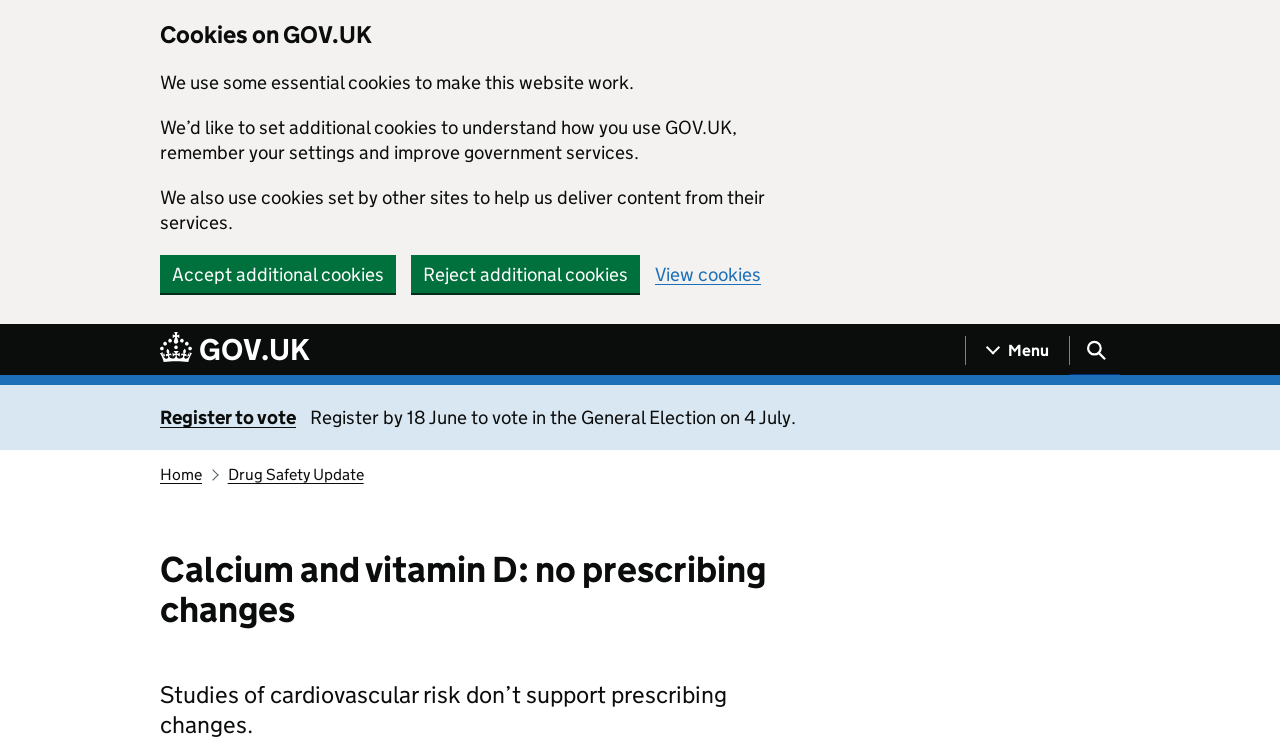Please identify the bounding box coordinates of the element I should click to complete this instruction: 'Register to vote'. The coordinates should be given as four float numbers between 0 and 1, like this: [left, top, right, bottom].

[0.125, 0.541, 0.231, 0.571]